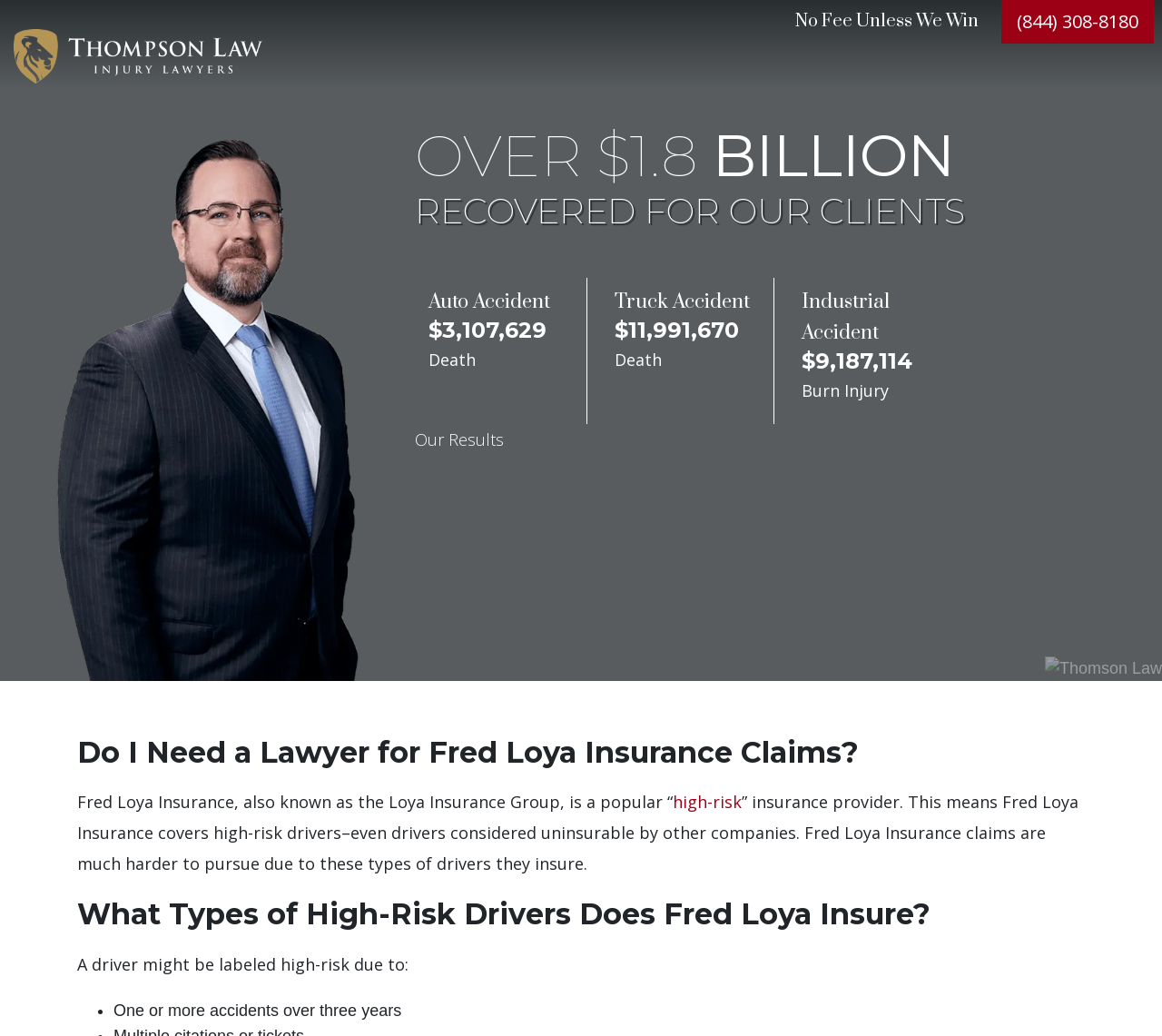Why are Fred Loya Insurance claims harder to pursue?
Based on the screenshot, answer the question with a single word or phrase.

Due to high-risk drivers